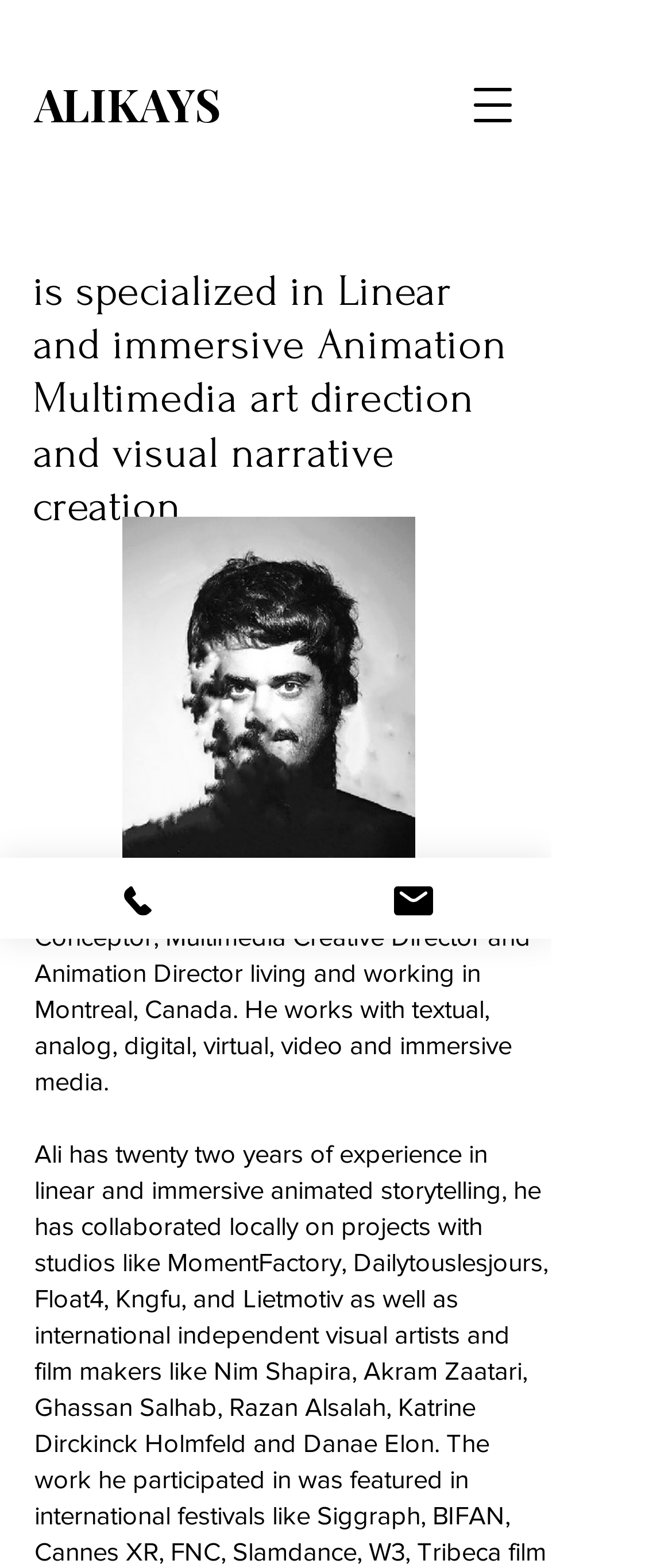Respond to the question with just a single word or phrase: 
Where is Ali based?

Montreal, Canada